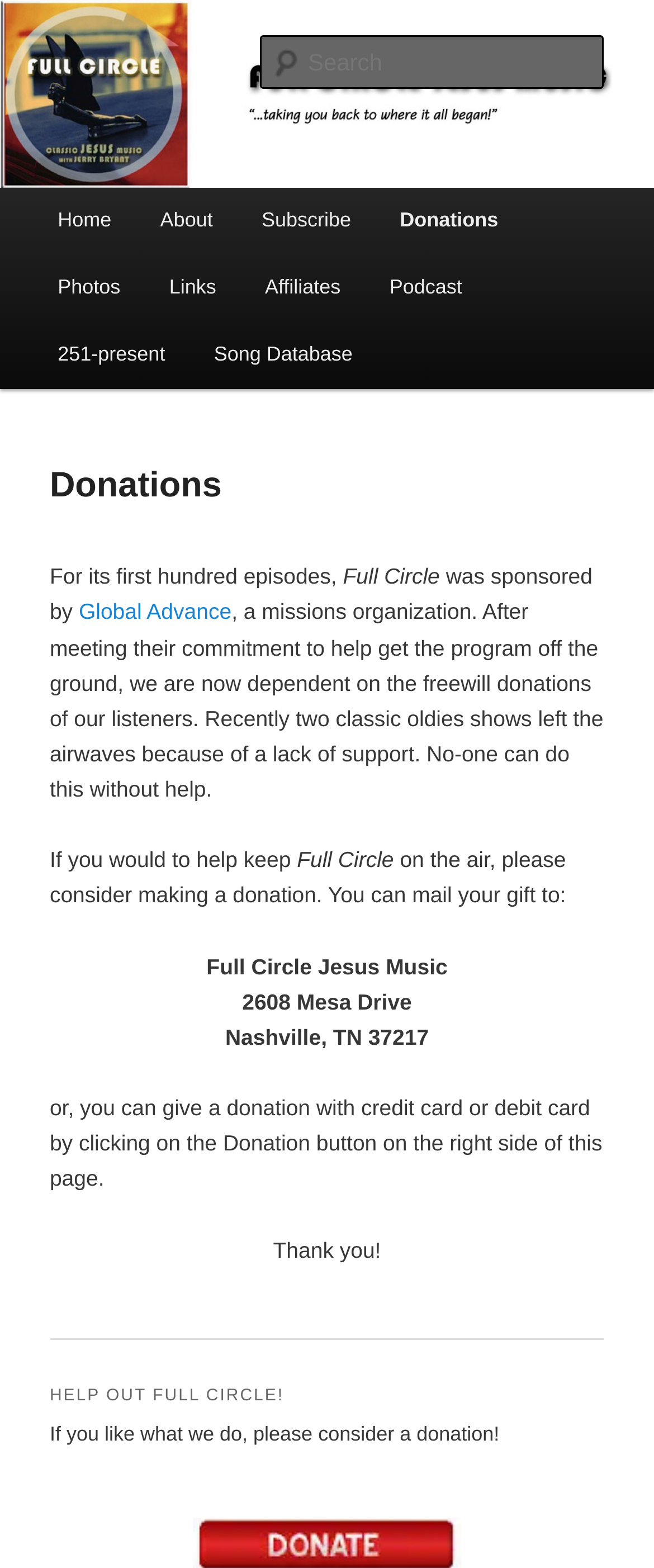What is the address for mailing donations?
Based on the screenshot, answer the question with a single word or phrase.

2608 Mesa Drive, Nashville, TN 37217